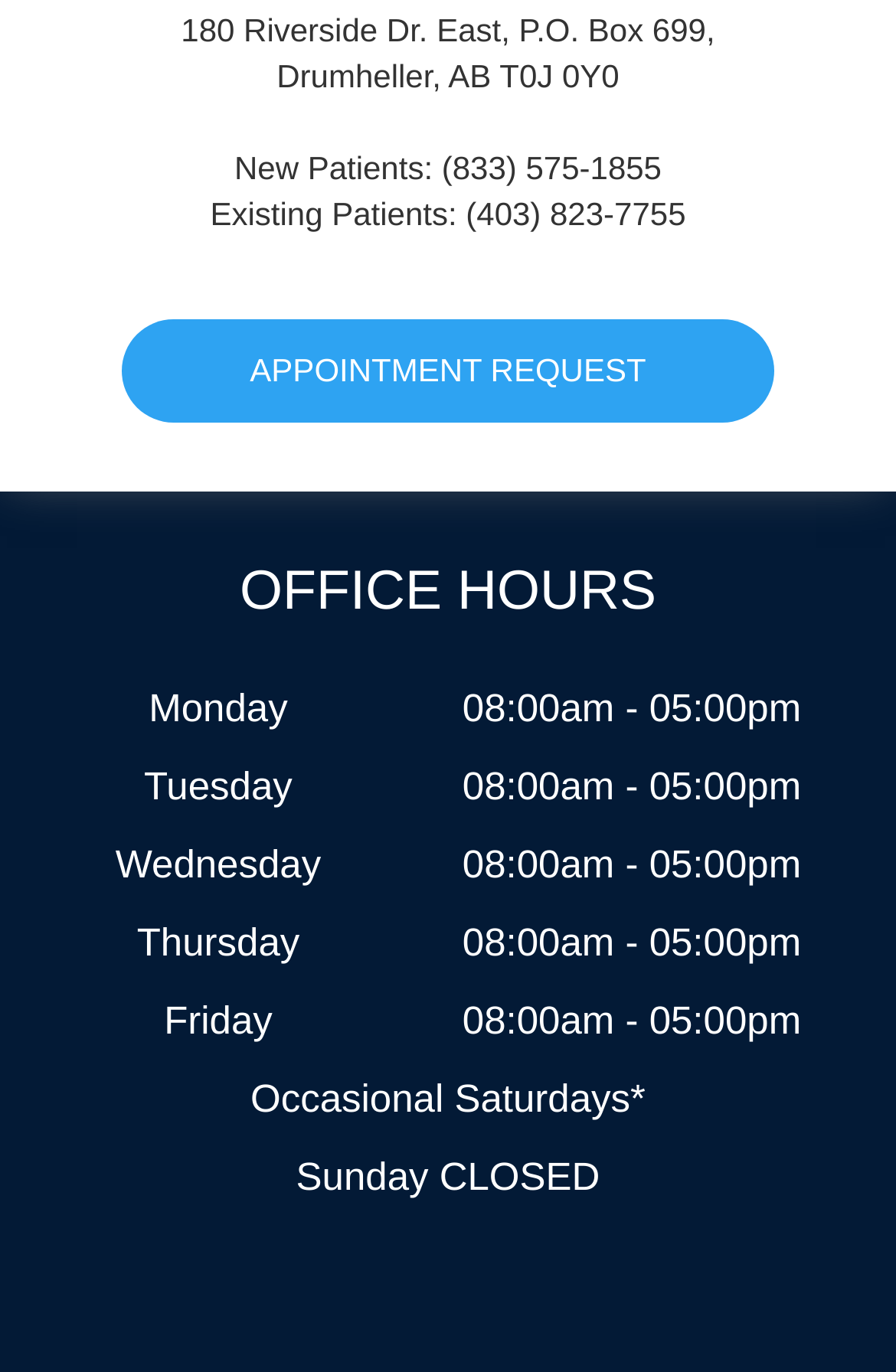Show the bounding box coordinates for the element that needs to be clicked to execute the following instruction: "Request an appointment". Provide the coordinates in the form of four float numbers between 0 and 1, i.e., [left, top, right, bottom].

[0.136, 0.232, 0.864, 0.307]